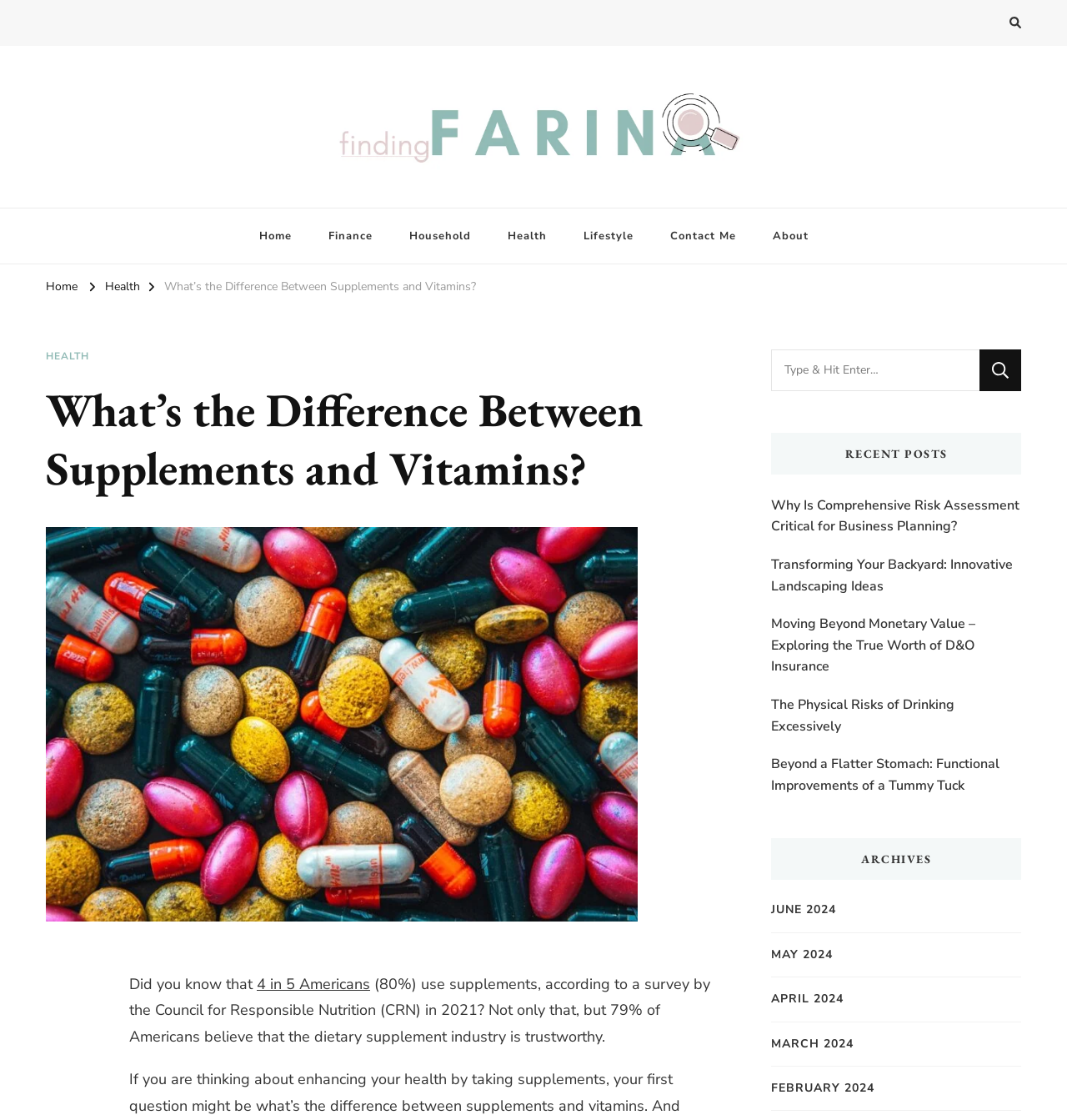Find the bounding box coordinates for the area that must be clicked to perform this action: "Click on the 'Health' link".

[0.098, 0.248, 0.131, 0.262]